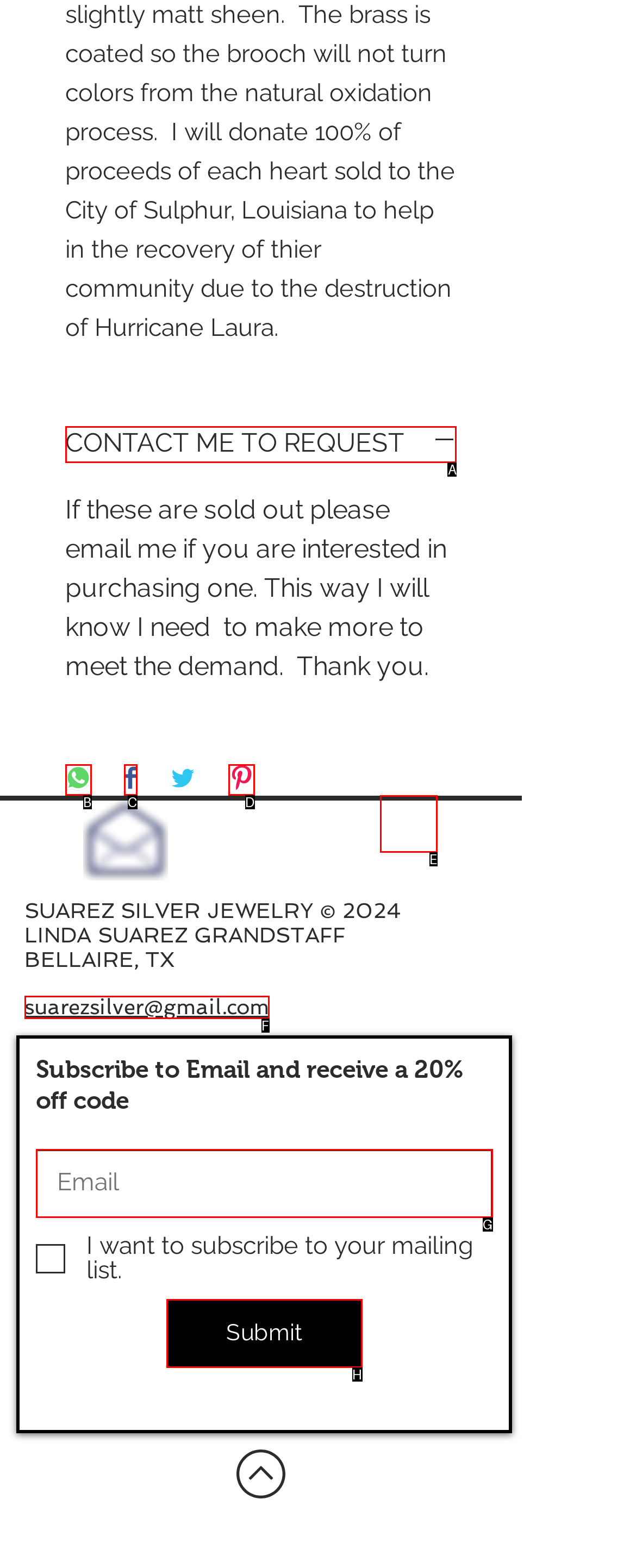Which option aligns with the description: Submit? Respond by selecting the correct letter.

H